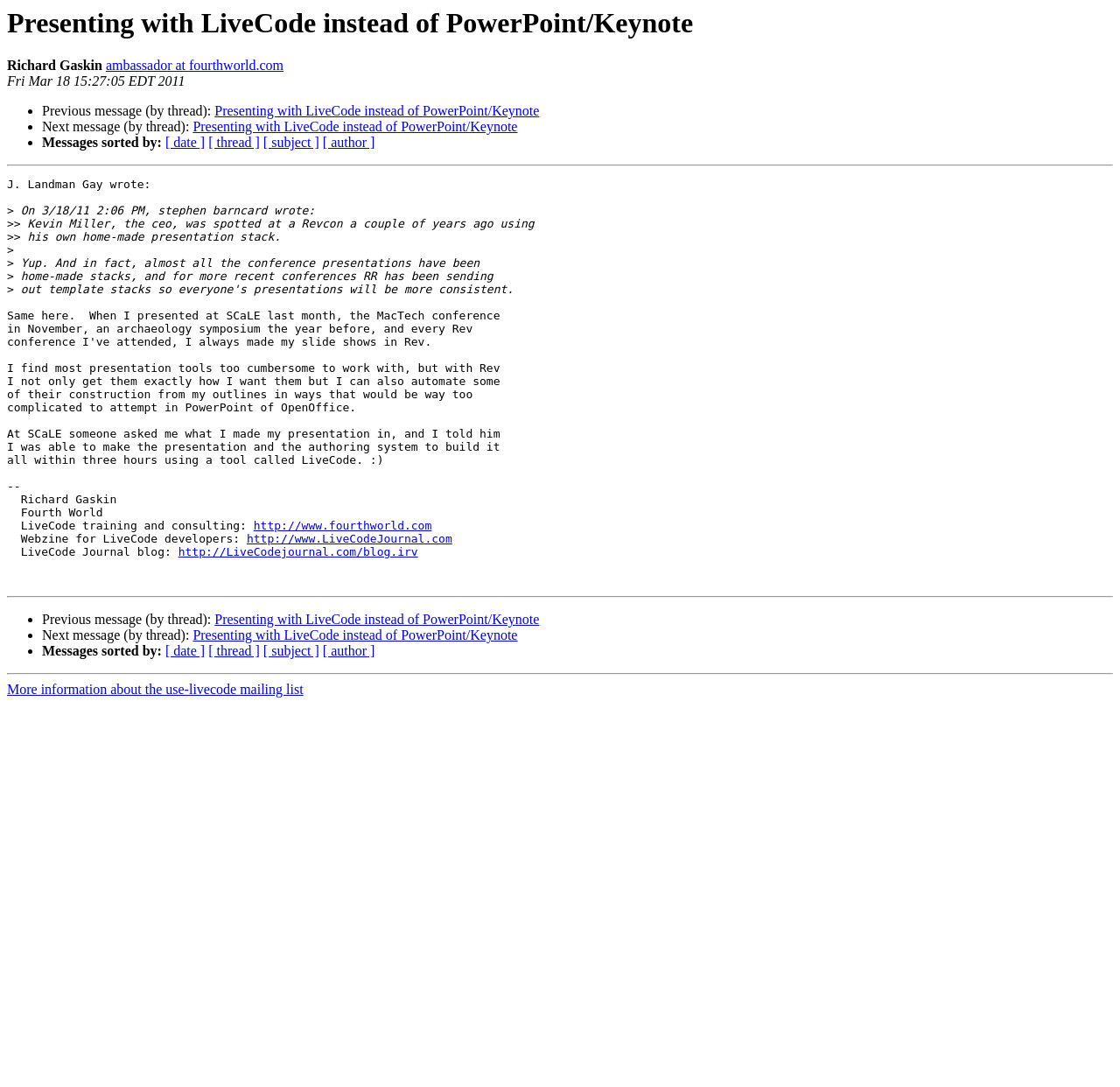Please specify the bounding box coordinates of the clickable region necessary for completing the following instruction: "Get more information about the use-livecode mailing list". The coordinates must consist of four float numbers between 0 and 1, i.e., [left, top, right, bottom].

[0.006, 0.628, 0.271, 0.641]